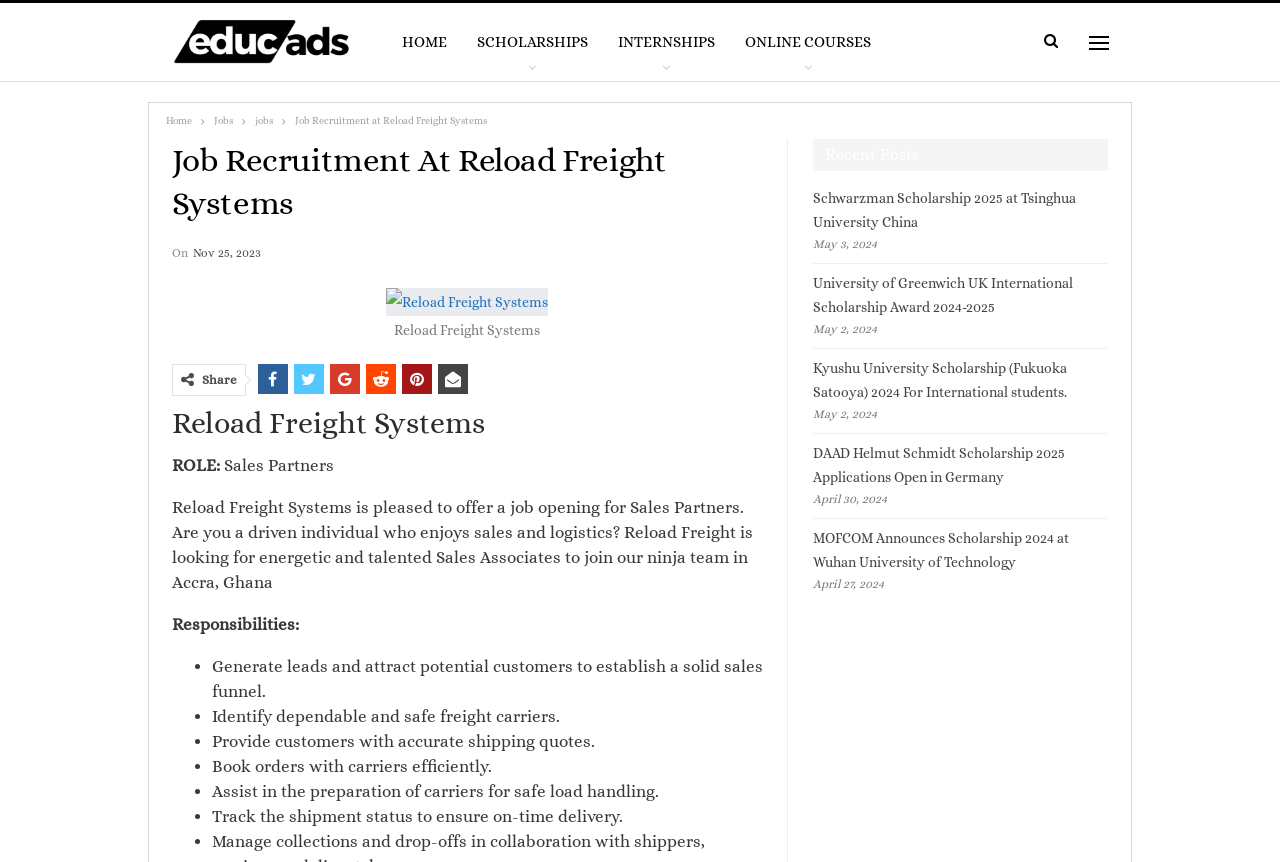Please determine the bounding box coordinates for the element that should be clicked to follow these instructions: "Click on 'Purchase Cialis Oral Jelly 20 mg Brand Pills Online'".

None